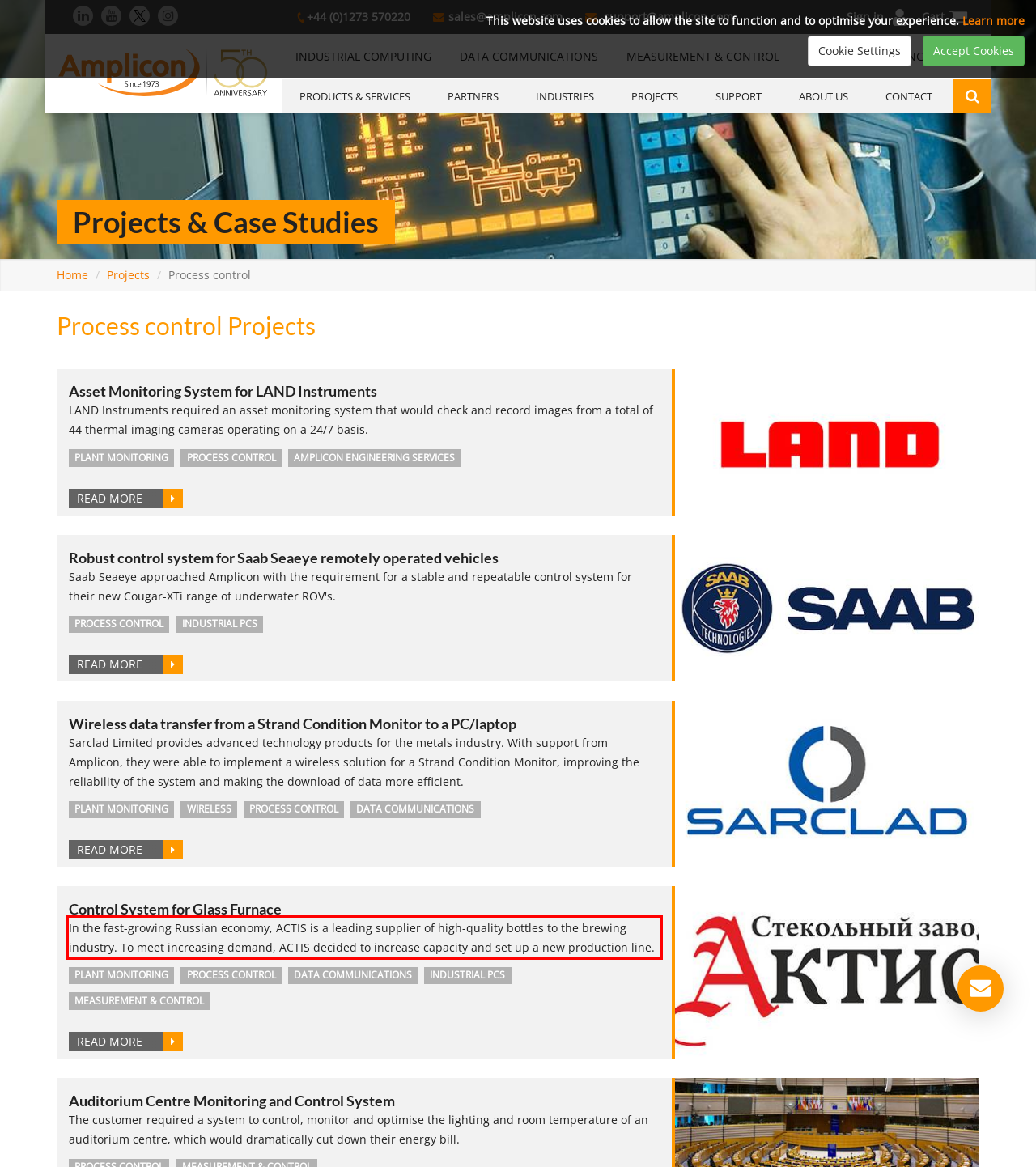Observe the screenshot of the webpage that includes a red rectangle bounding box. Conduct OCR on the content inside this red bounding box and generate the text.

In the fast-growing Russian economy, ACTIS is a leading supplier of high-quality bottles to the brewing industry. To meet increasing demand, ACTIS decided to increase capacity and set up a new production line.